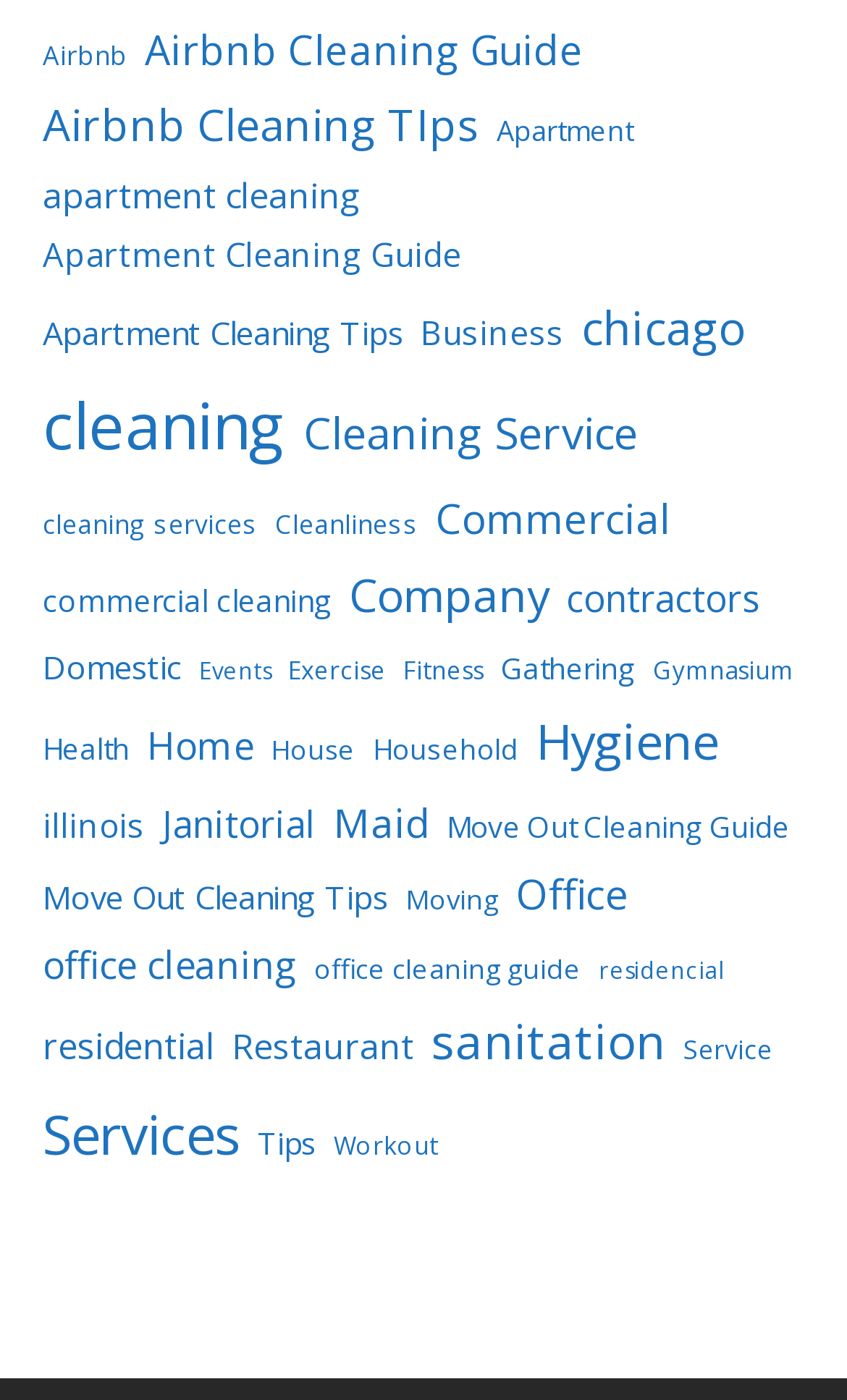Determine the bounding box coordinates of the clickable region to follow the instruction: "Explore cleaning services".

[0.358, 0.28, 0.753, 0.336]